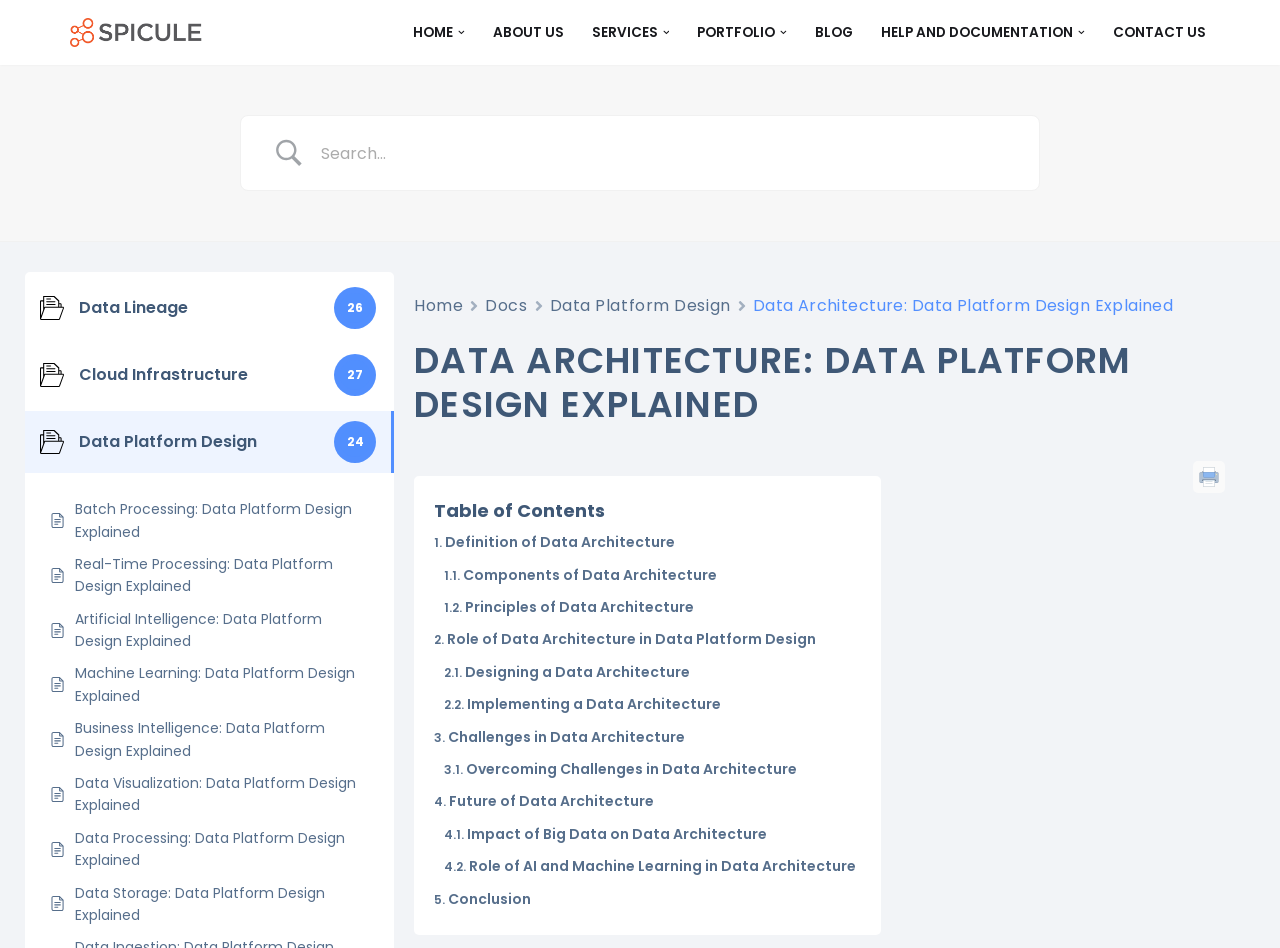Locate the bounding box coordinates of the segment that needs to be clicked to meet this instruction: "Read the article about 'Data Lineage'".

[0.02, 0.292, 0.308, 0.358]